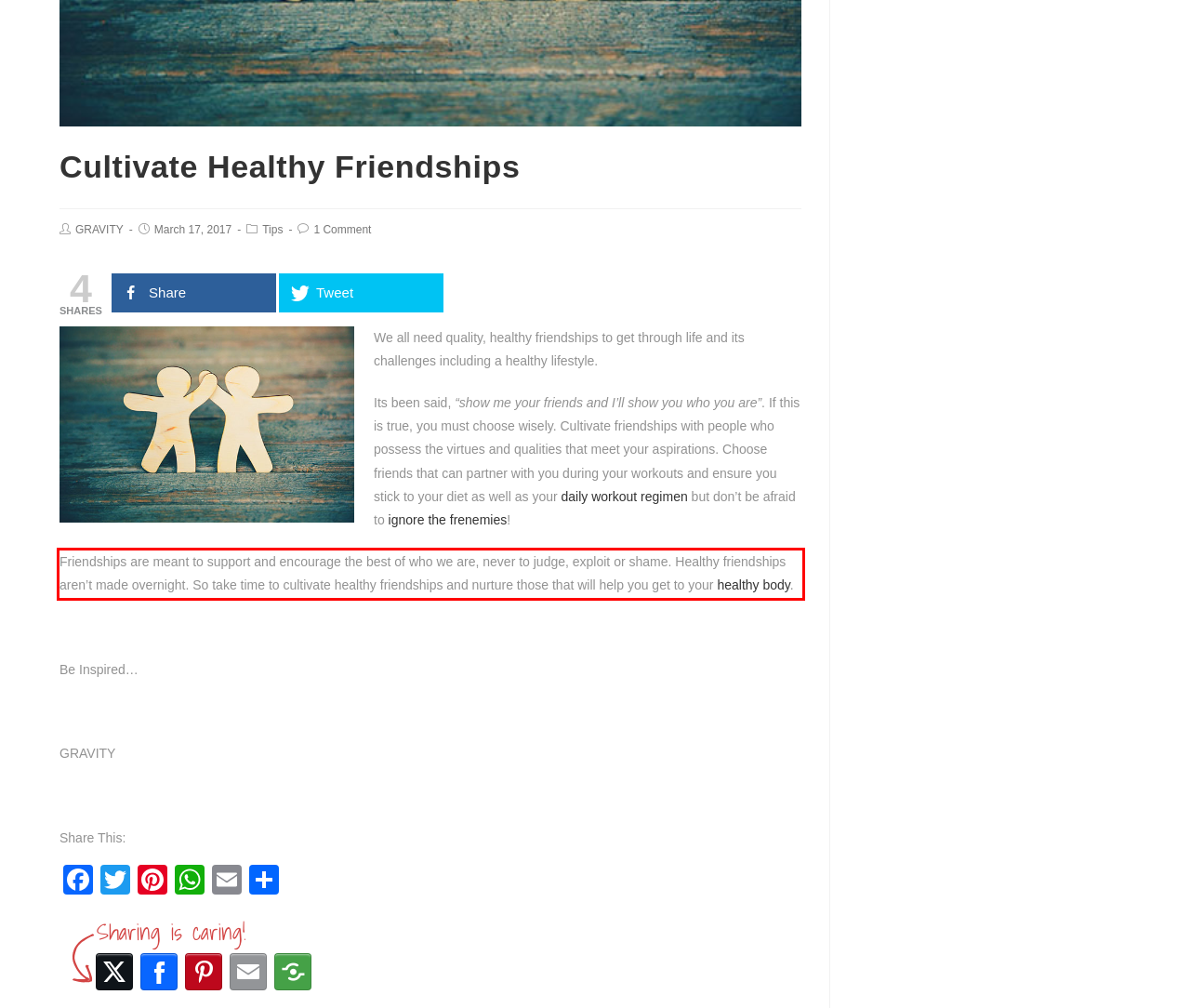Given a screenshot of a webpage, locate the red bounding box and extract the text it encloses.

Friendships are meant to support and encourage the best of who we are, never to judge, exploit or shame. Healthy friendships aren’t made overnight. So take time to cultivate healthy friendships and nurture those that will help you get to your healthy body.